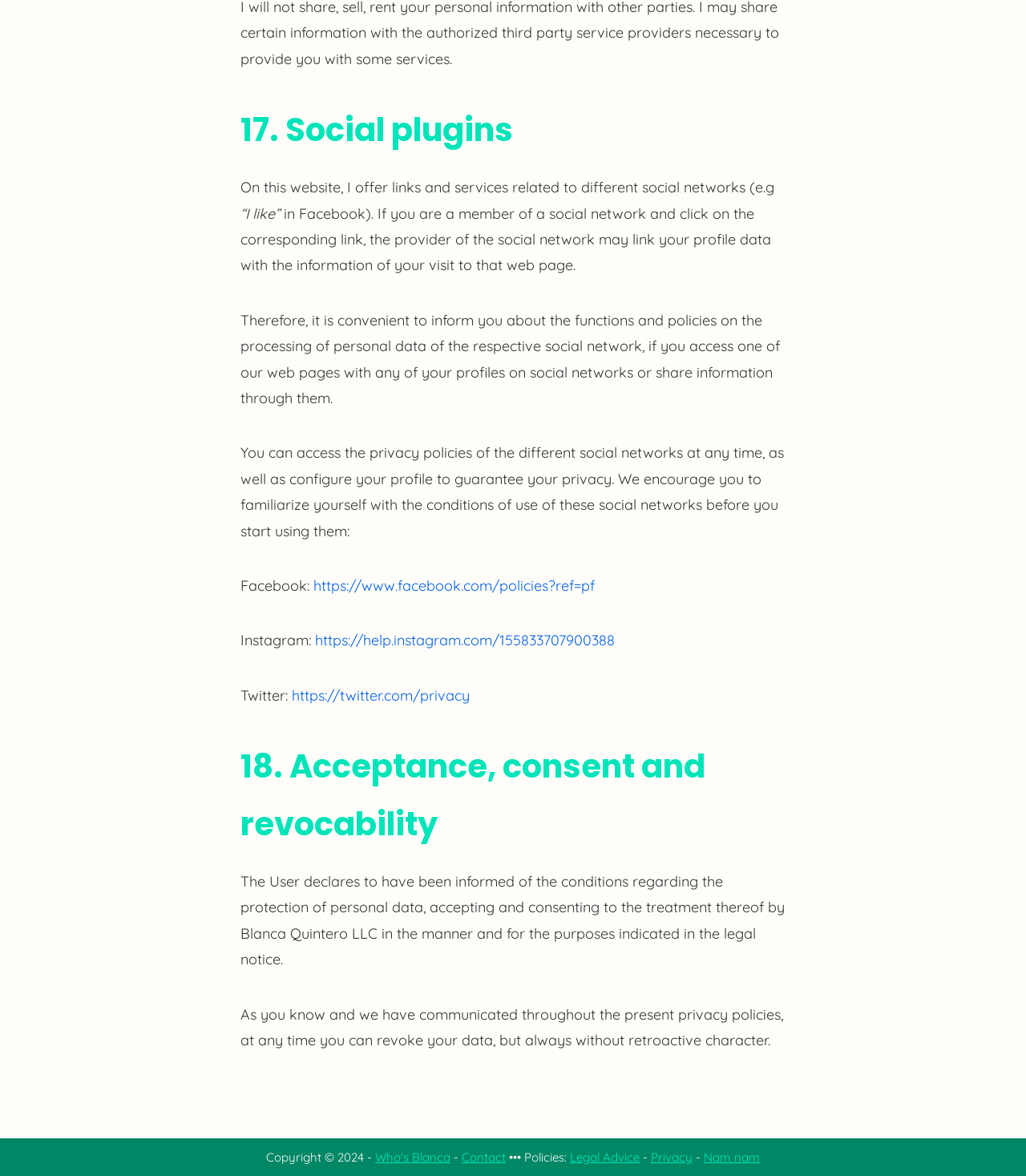Can you find the bounding box coordinates for the element that needs to be clicked to execute this instruction: "Click the 'HOME' link"? The coordinates should be given as four float numbers between 0 and 1, i.e., [left, top, right, bottom].

None